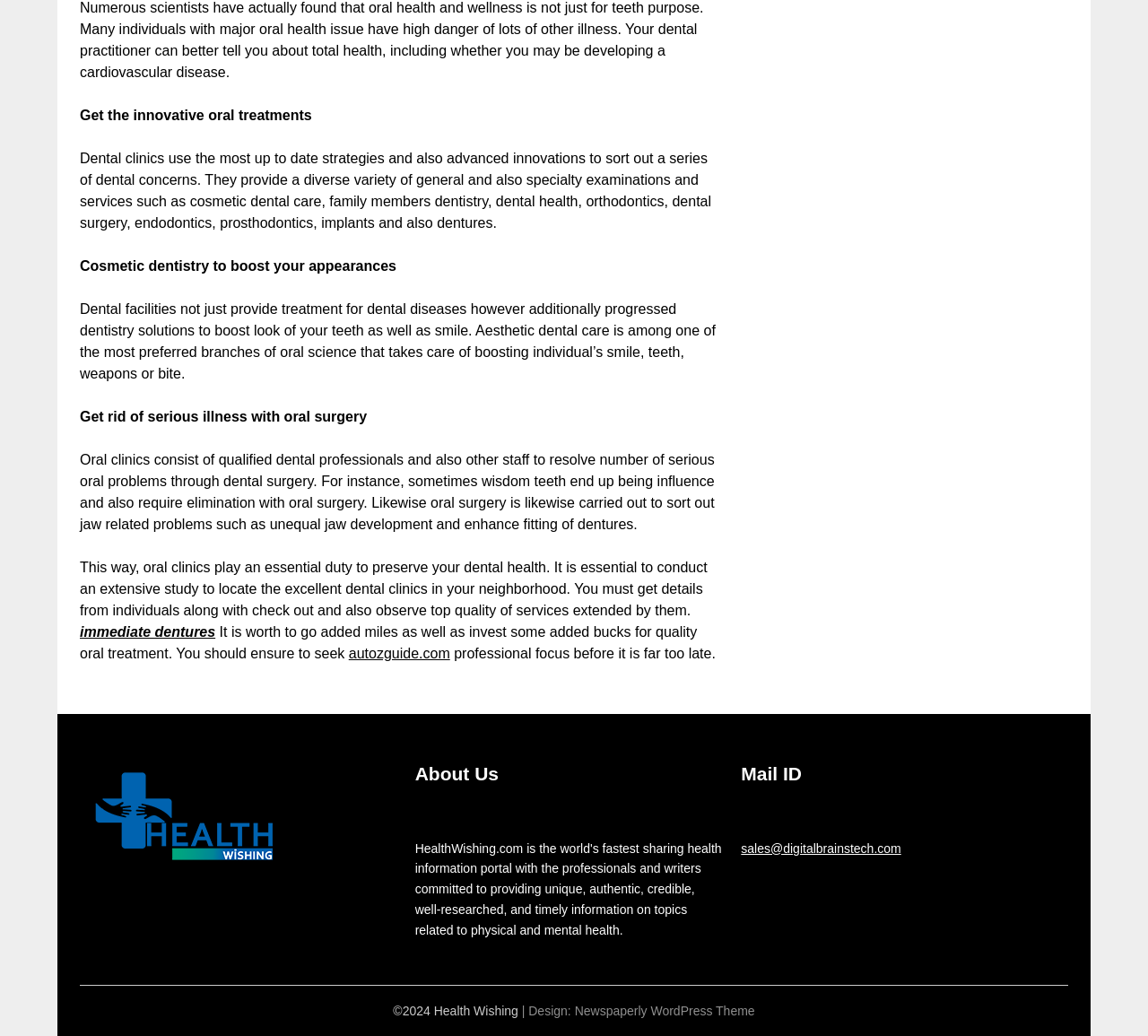Please analyze the image and provide a thorough answer to the question:
What is the purpose of cosmetic dentistry?

According to the webpage, cosmetic dentistry is a branch of oral science that takes care of boosting an individual's smile, teeth, weapons, or bite, suggesting that its purpose is to improve one's appearance.